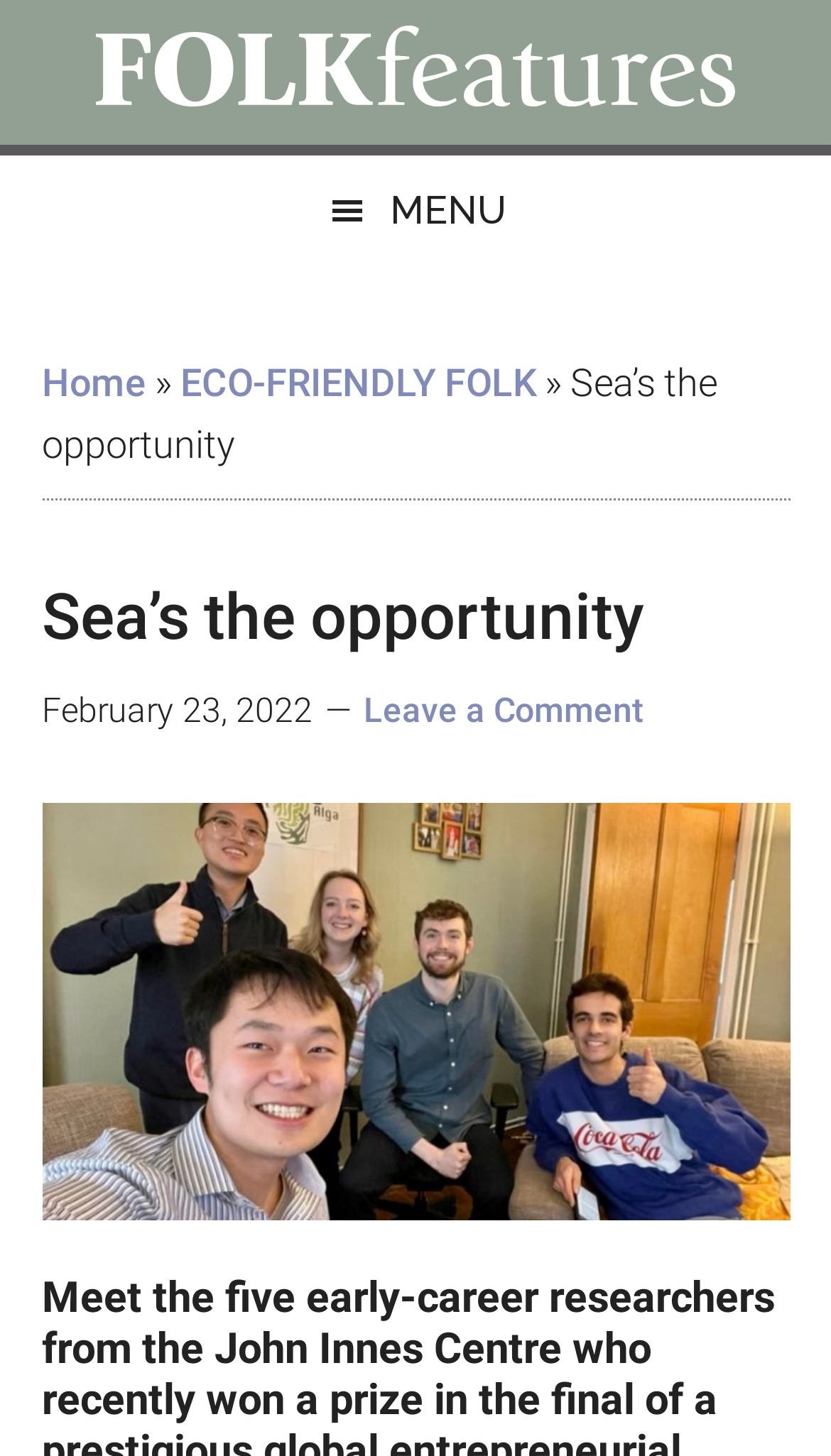Extract the main heading text from the webpage.

Sea’s the opportunity